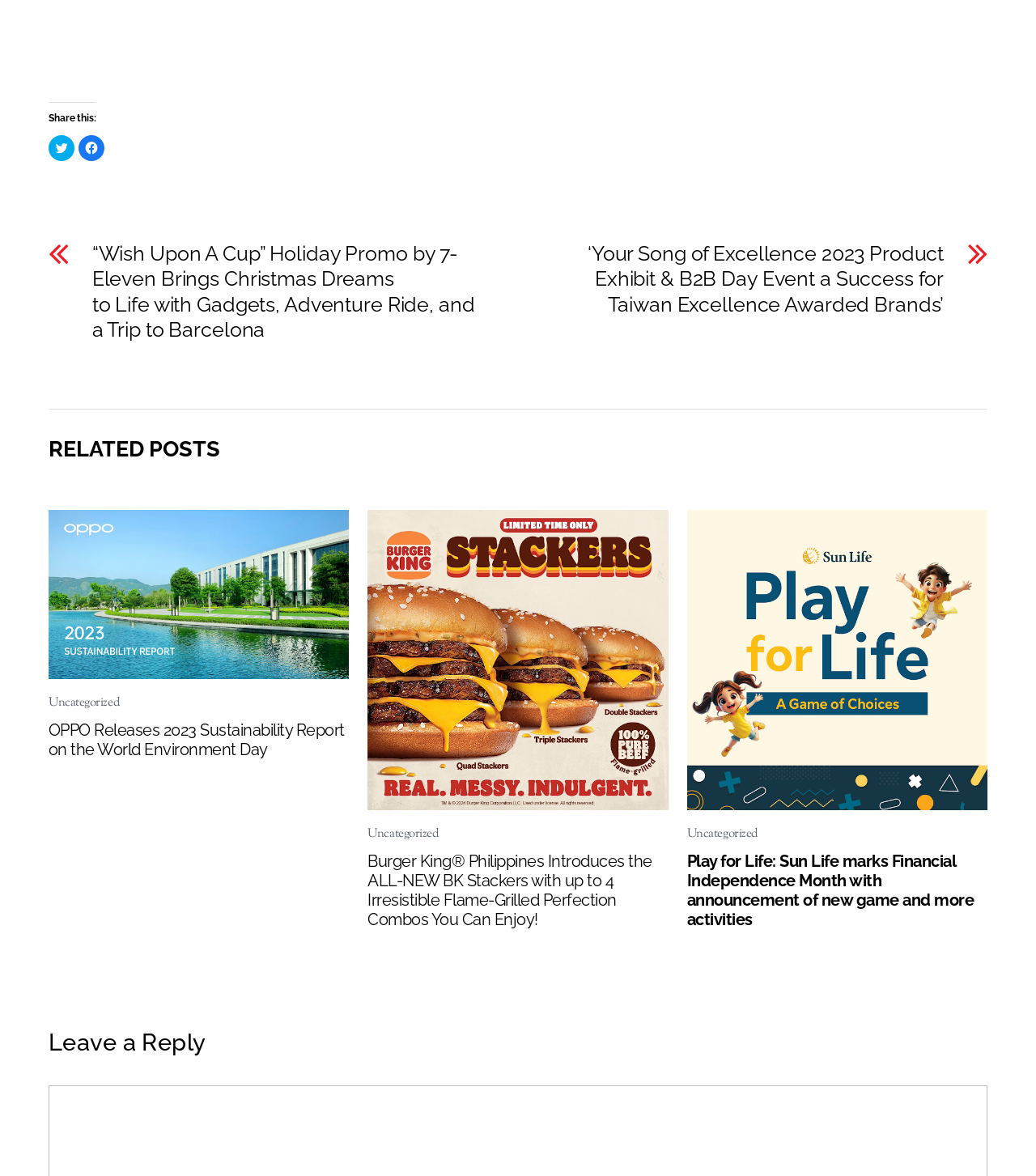Can you pinpoint the bounding box coordinates for the clickable element required for this instruction: "Leave a reply"? The coordinates should be four float numbers between 0 and 1, i.e., [left, top, right, bottom].

[0.047, 0.871, 0.953, 0.903]